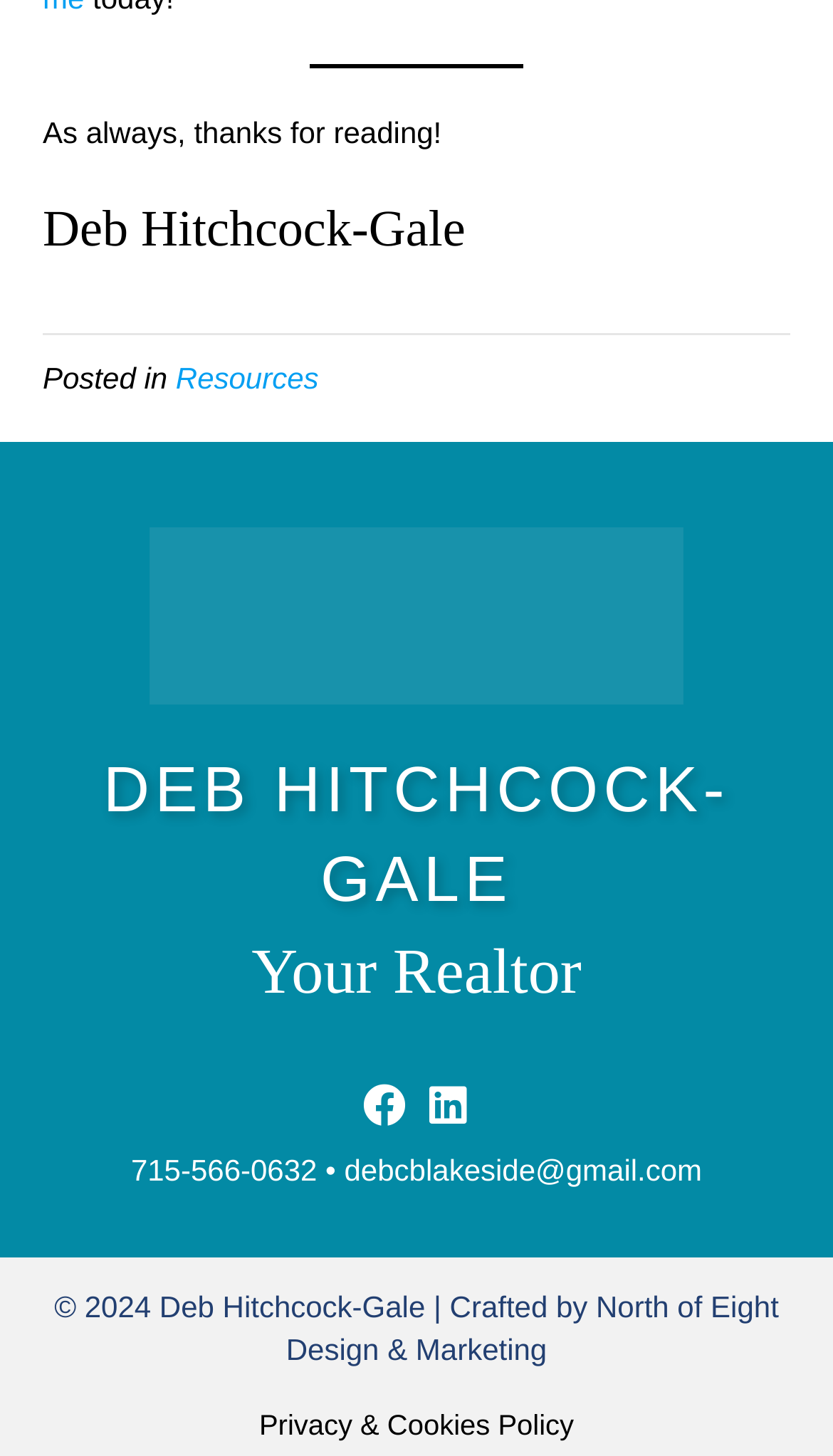Answer the following in one word or a short phrase: 
What social media platforms are linked from the webpage?

Facebook, LinkedIn